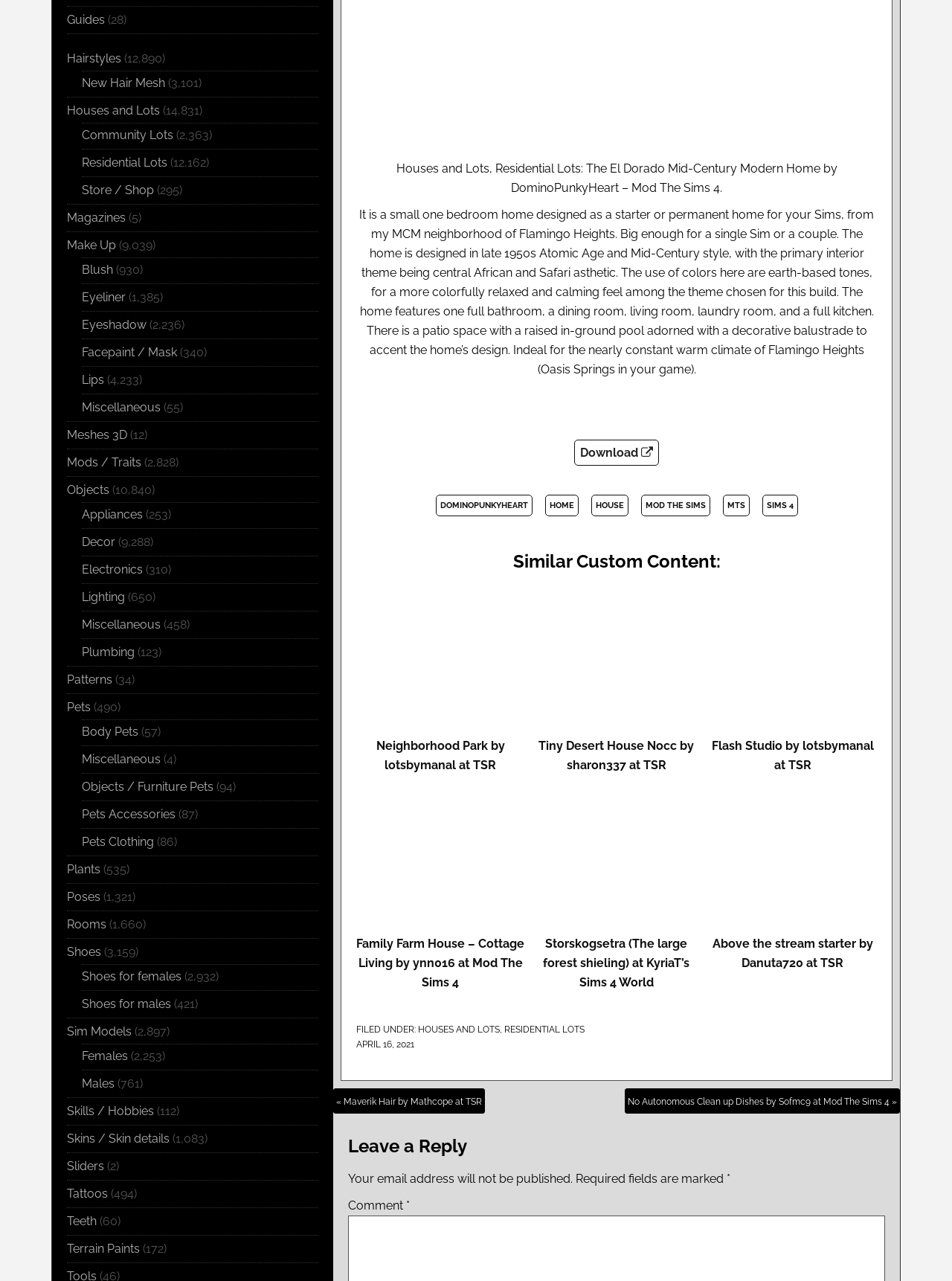Locate the bounding box coordinates of the area where you should click to accomplish the instruction: "Leave a comment".

[0.366, 0.936, 0.427, 0.947]